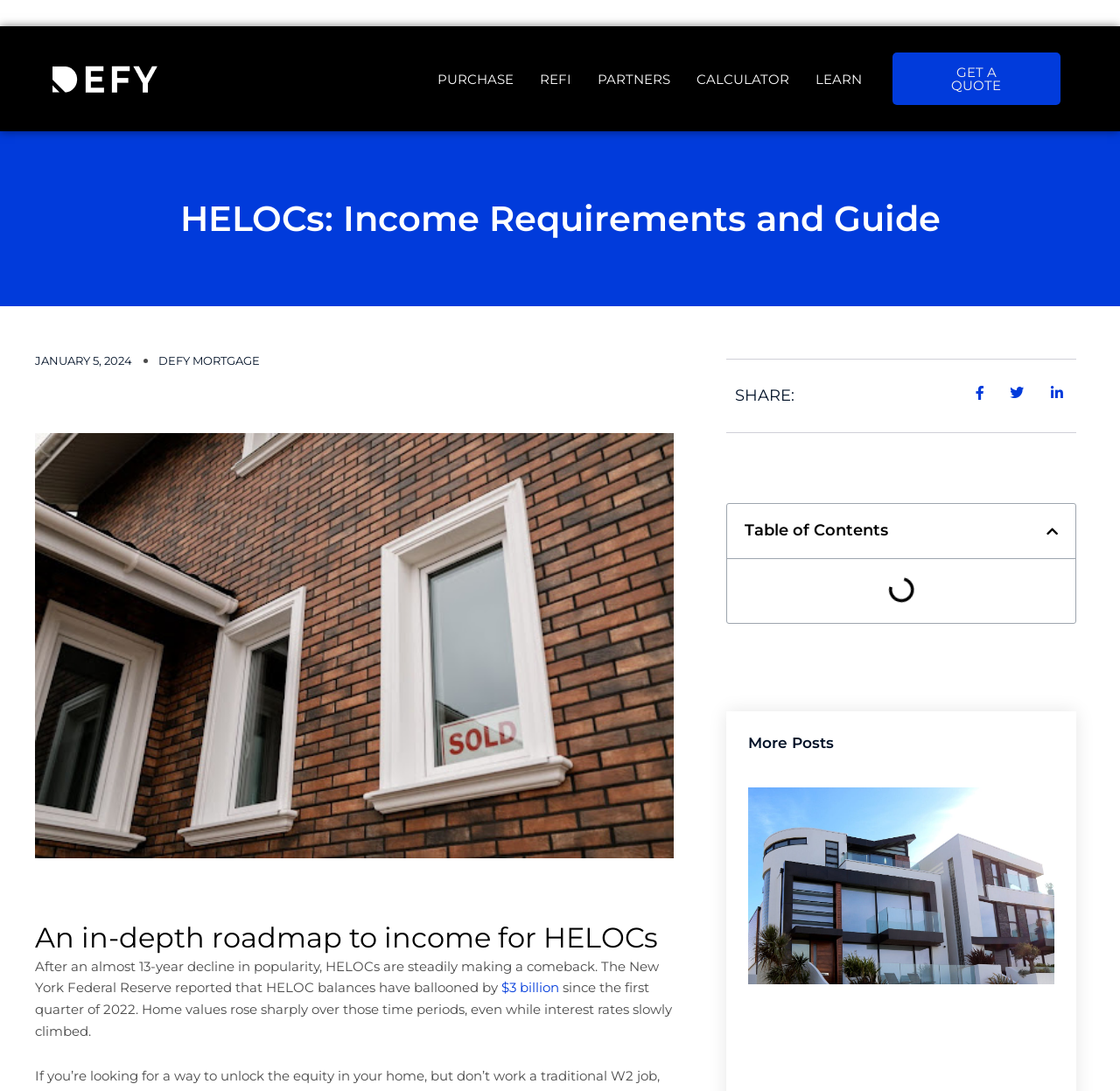Identify the bounding box coordinates for the element you need to click to achieve the following task: "Check the latest news on JANUARY 5, 2024". The coordinates must be four float values ranging from 0 to 1, formatted as [left, top, right, bottom].

[0.031, 0.321, 0.118, 0.341]